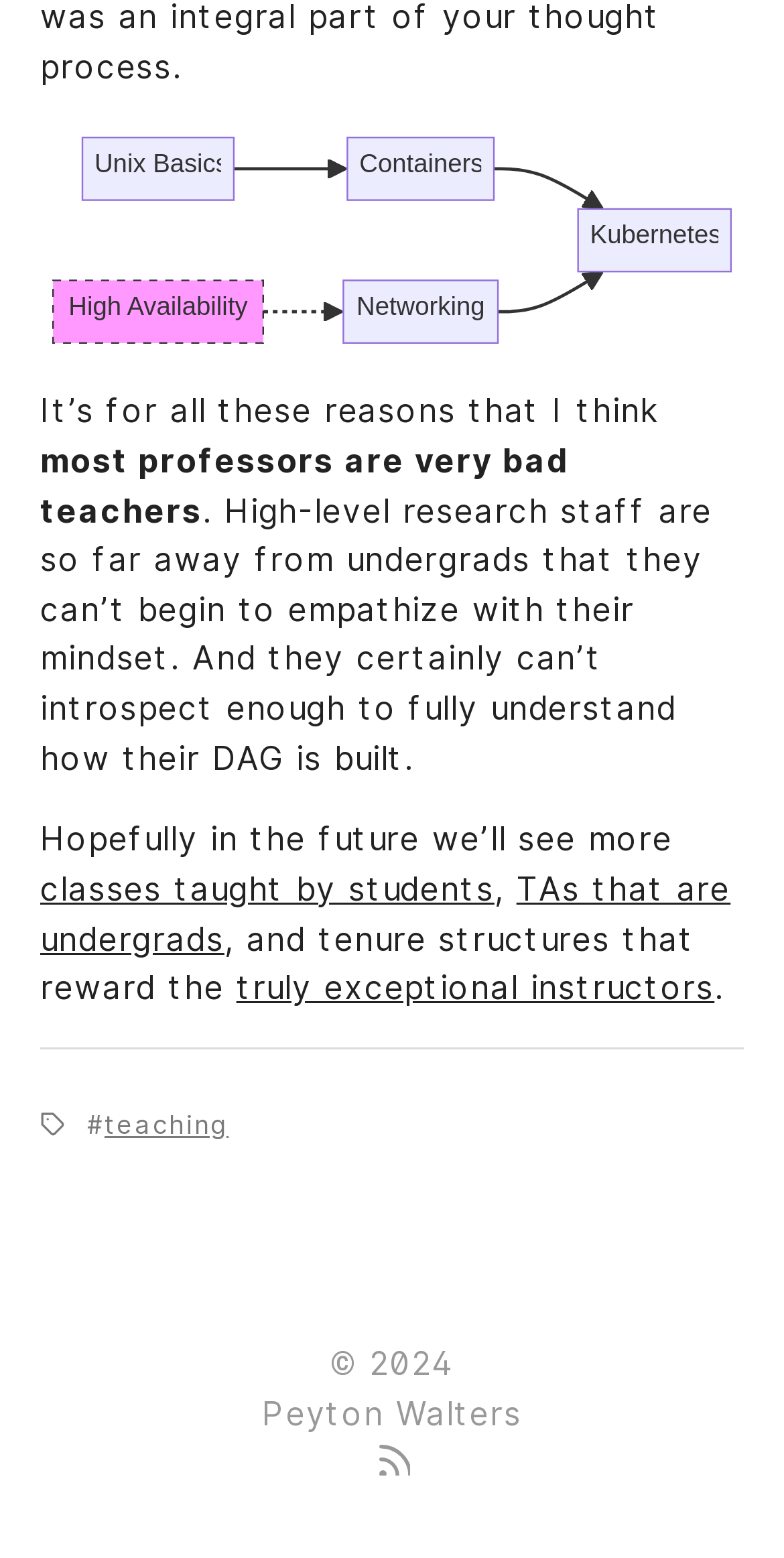Identify the bounding box coordinates for the UI element described by the following text: "teaching". Provide the coordinates as four float numbers between 0 and 1, in the format [left, top, right, bottom].

[0.133, 0.712, 0.292, 0.731]